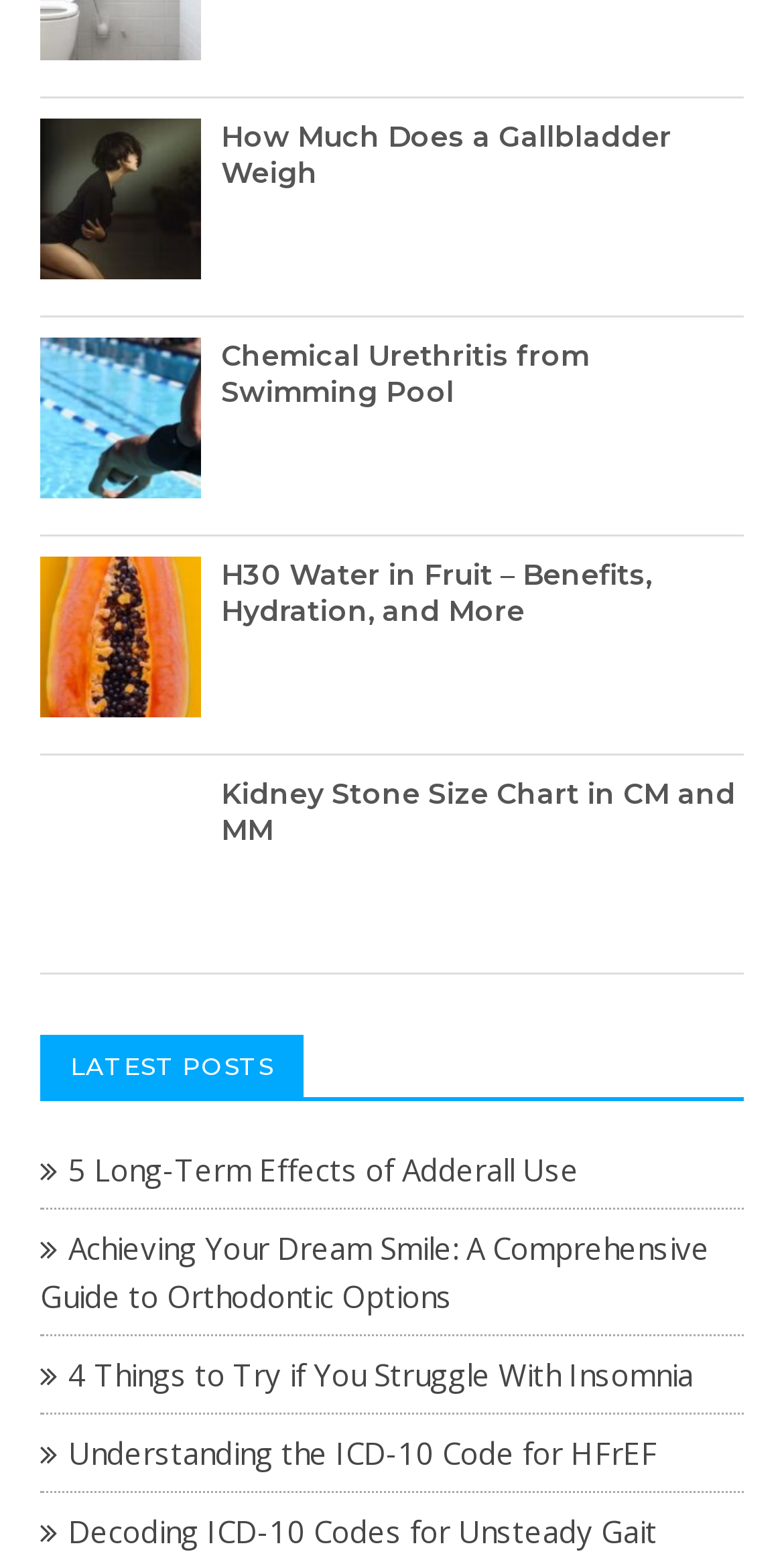Specify the bounding box coordinates of the element's region that should be clicked to achieve the following instruction: "Read about the weight of a gallbladder". The bounding box coordinates consist of four float numbers between 0 and 1, in the format [left, top, right, bottom].

[0.282, 0.075, 0.856, 0.121]